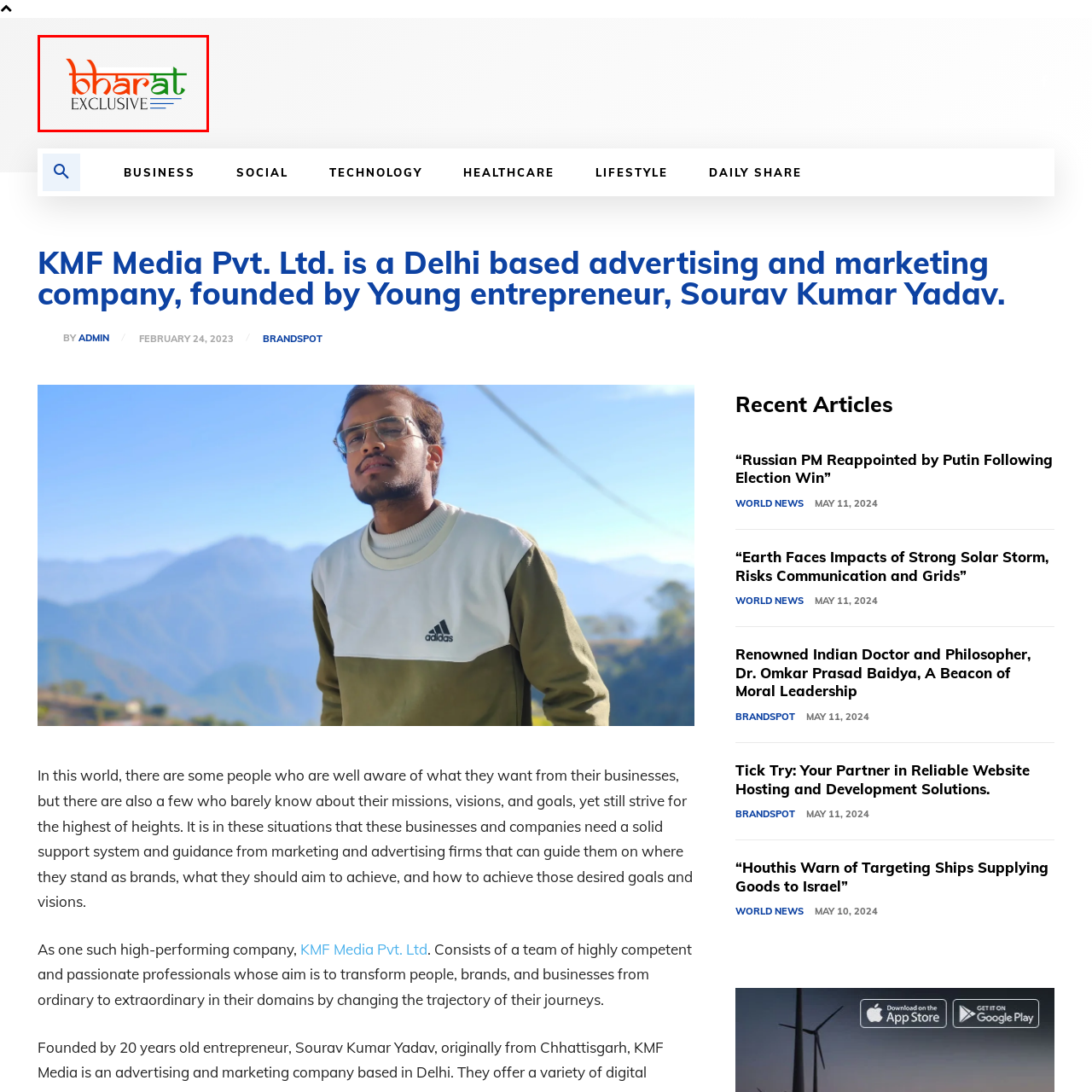Focus on the image marked by the red bounding box and offer an in-depth answer to the subsequent question based on the visual content: What does the term 'EXCLUSIVE' suggest?

The caption explains that the term 'EXCLUSIVE' is displayed in a sleek, modern font, suggesting a focus on unique and high-quality content, which implies that the company prioritizes delivering exclusive and premium content.